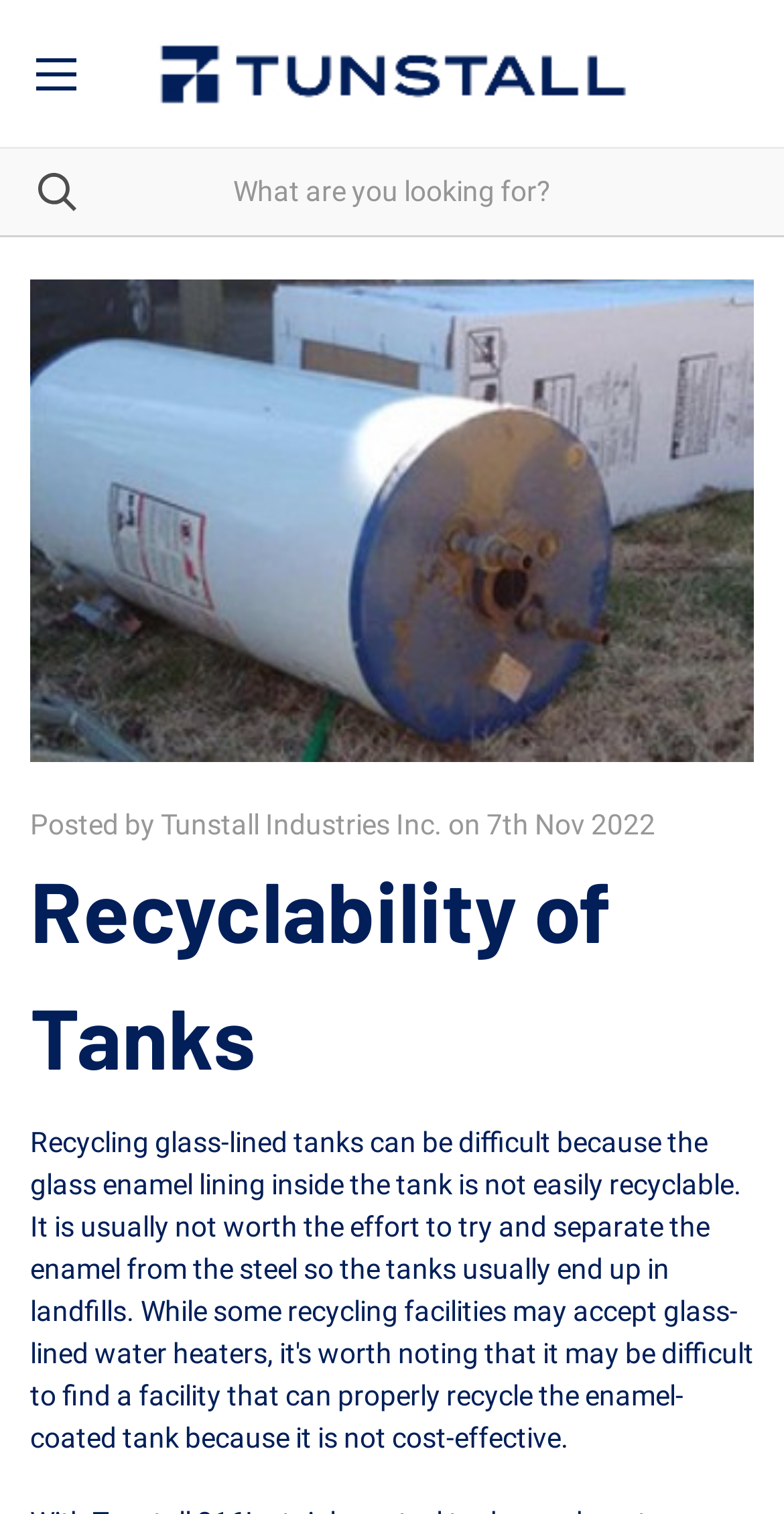What is the purpose of the search button? Using the information from the screenshot, answer with a single word or phrase.

To search the website